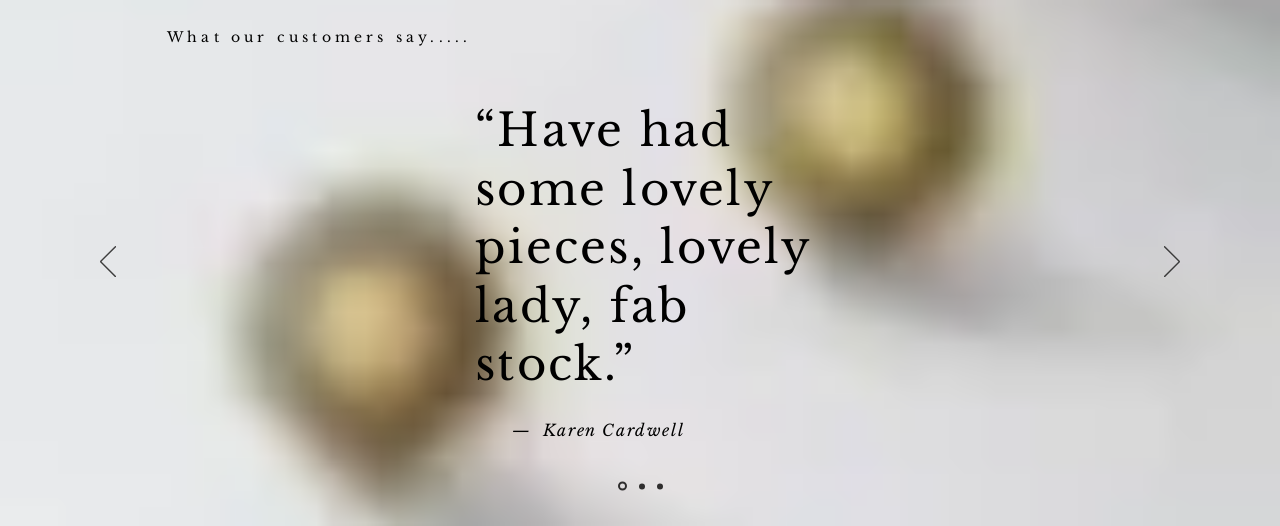Please provide a one-word or short phrase answer to the question:
Who is the customer providing the testimonial?

Karen Cardwell